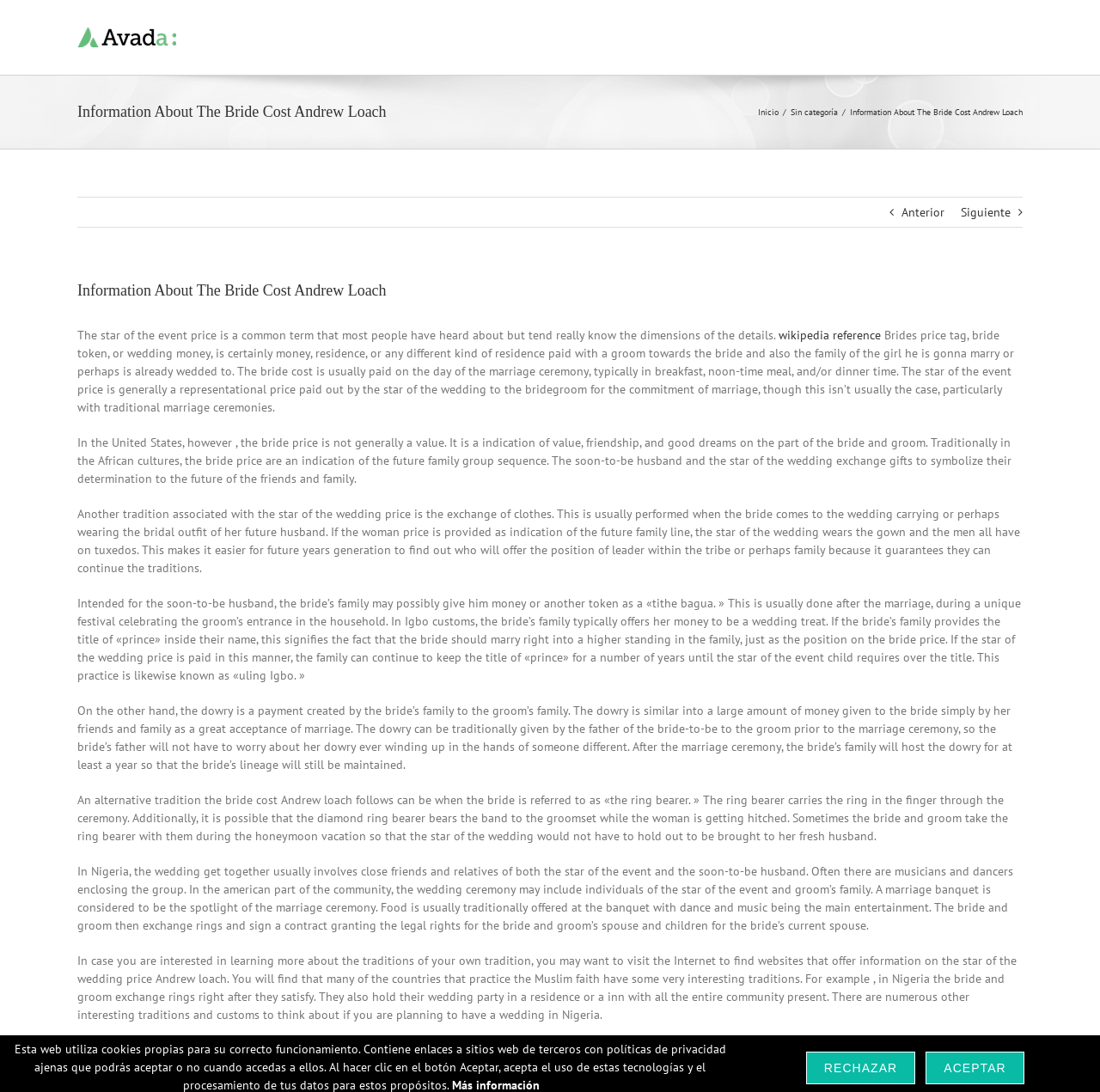Look at the image and answer the question in detail:
What is the bride price?

According to the webpage, the bride price is defined as money, residence, or property paid by the groom to the bride or her family. This is mentioned in the paragraph that starts with 'Brides price tag, bride token, or wedding money...'.